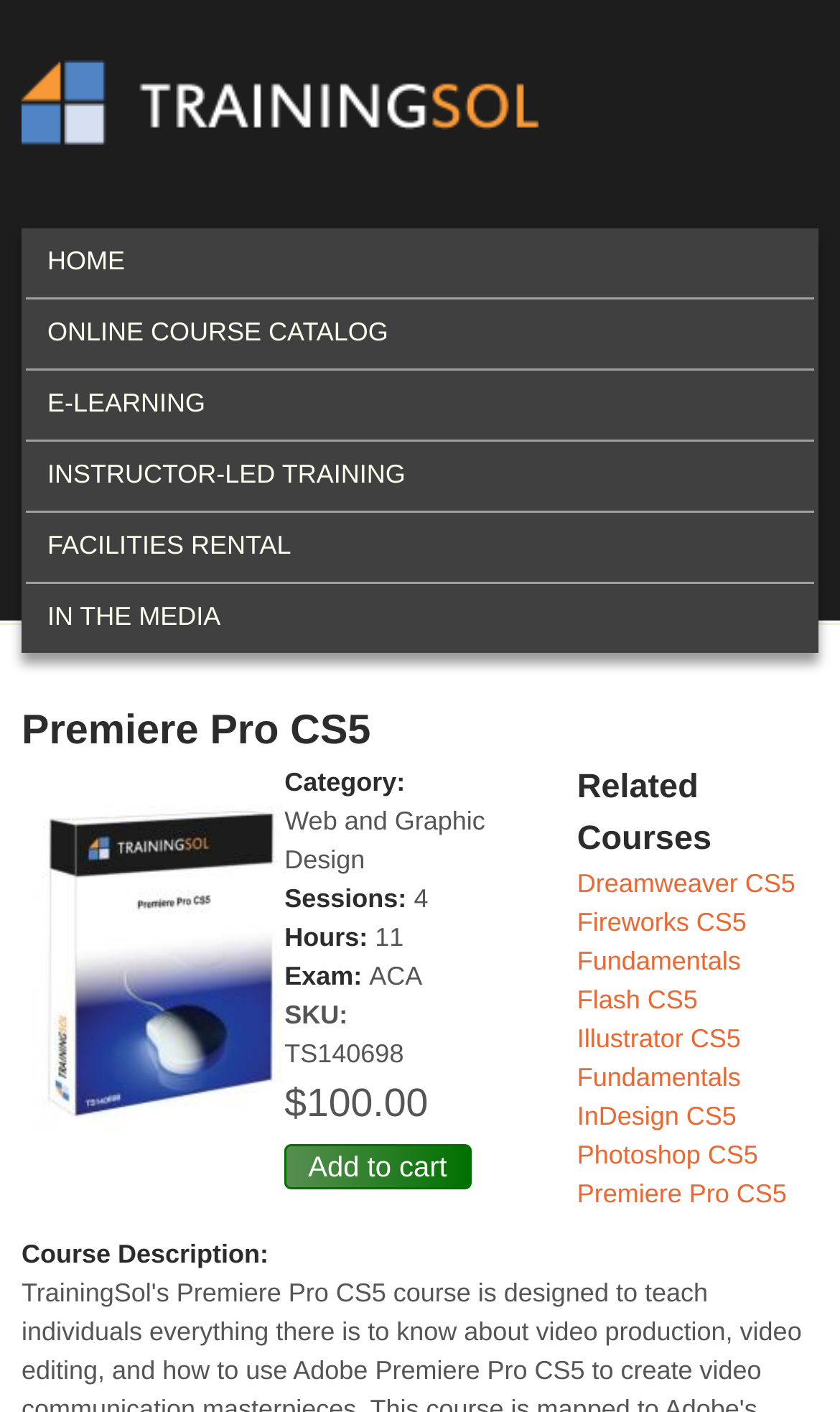Could you locate the bounding box coordinates for the section that should be clicked to accomplish this task: "Click the 'Dreamweaver CS5' link".

[0.687, 0.615, 0.947, 0.637]